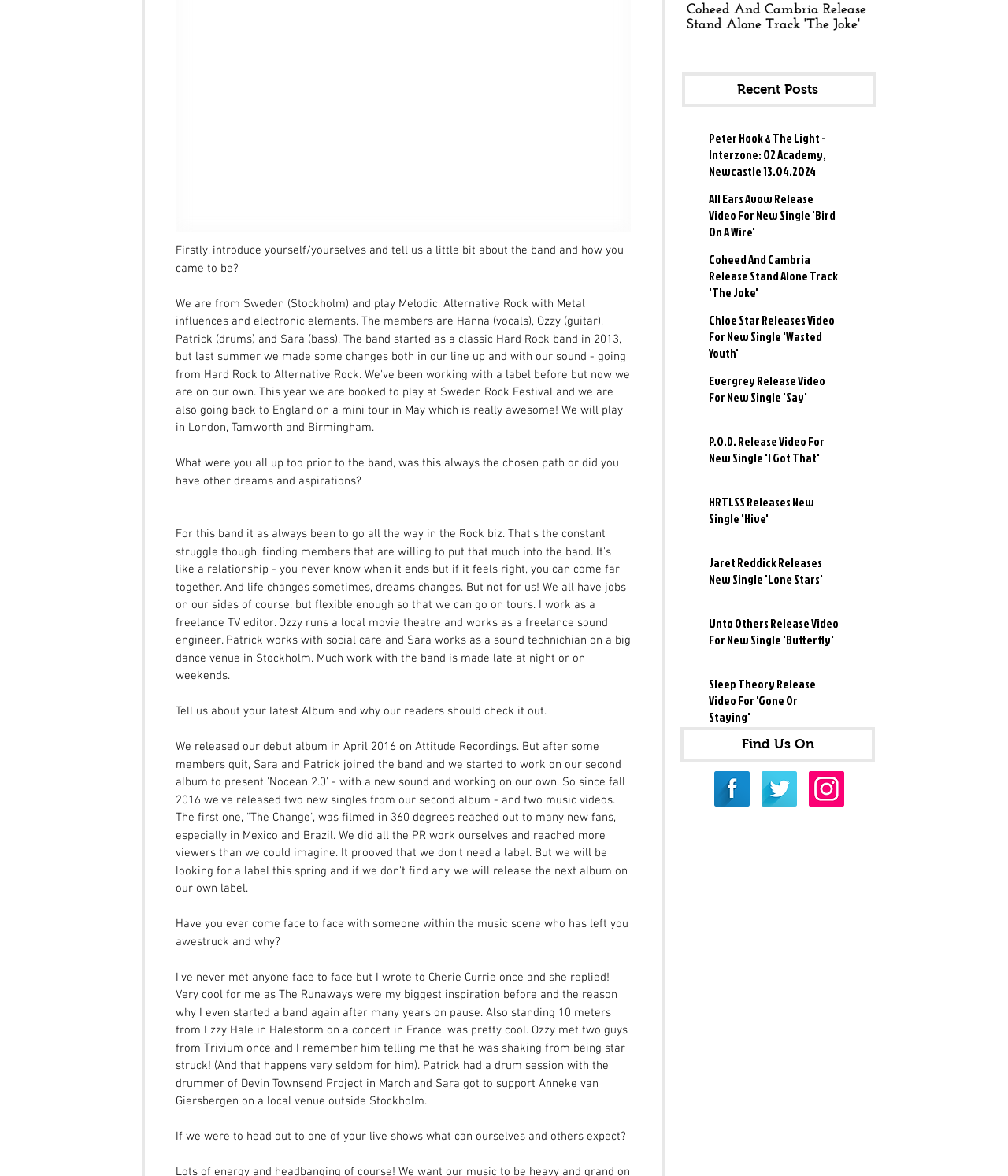Locate the bounding box of the user interface element based on this description: "January 11, 2024January 12, 2024".

None